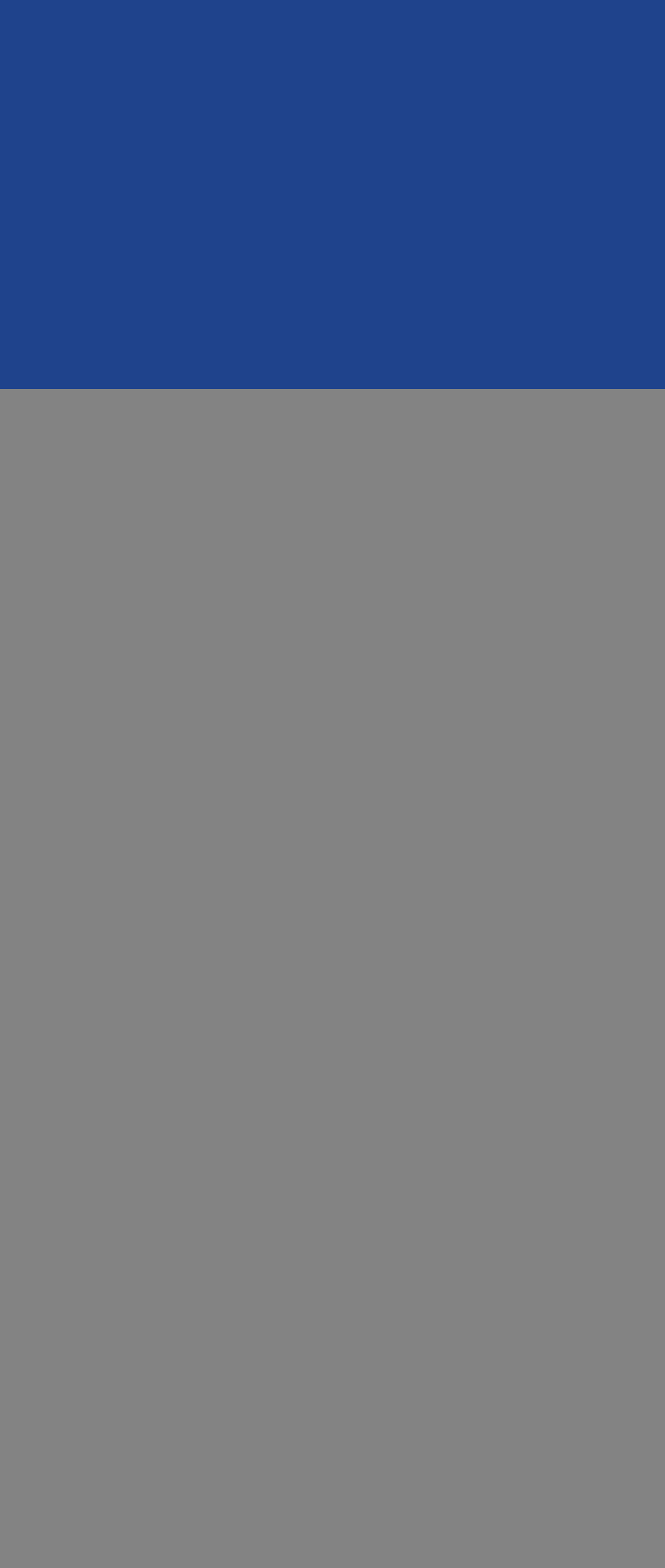What is the phone number of Whistler Office?
Refer to the screenshot and deliver a thorough answer to the question presented.

I found the phone number of Whistler Office by looking at the StaticText element 'Phone:' and the link element next to it, which contains the phone number.